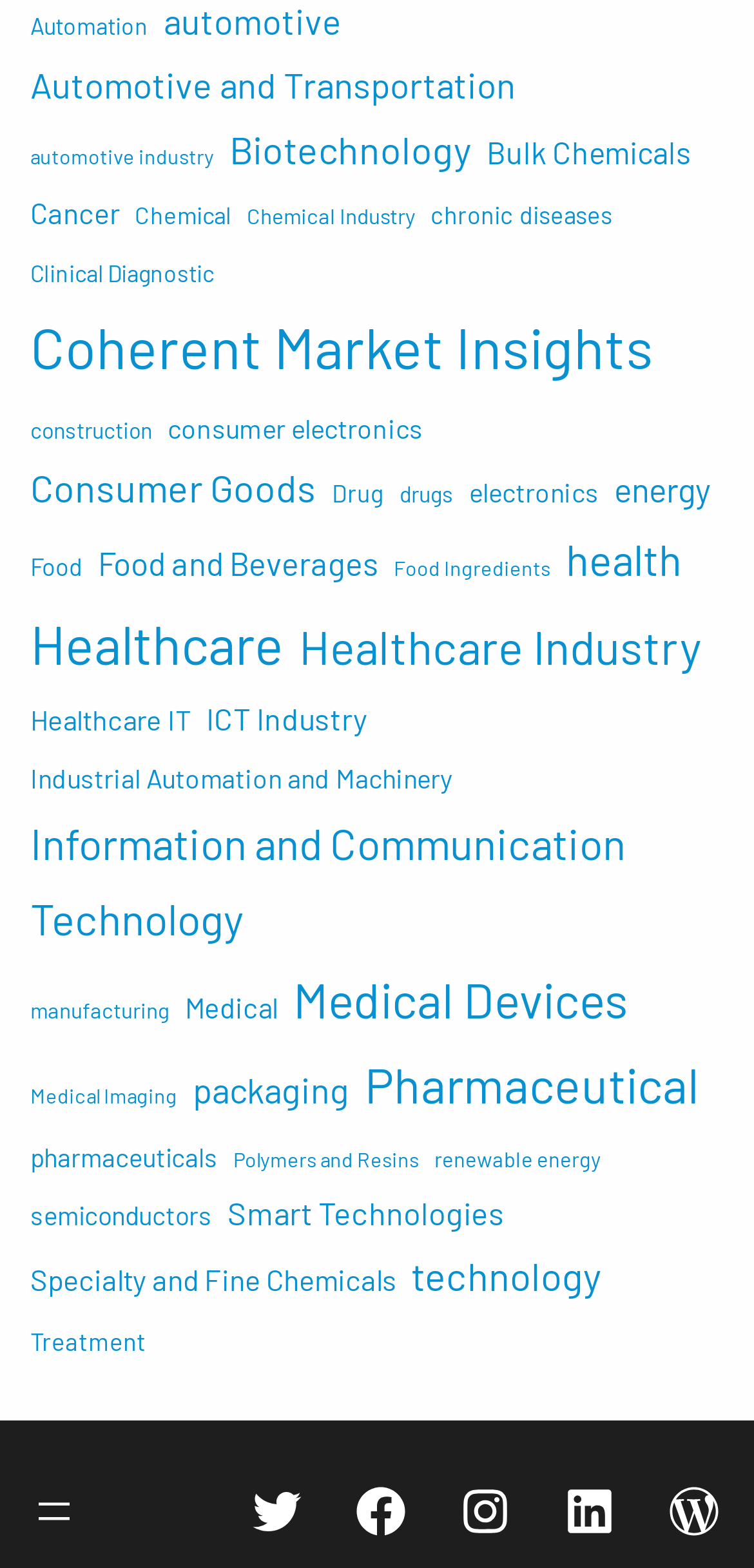Use a single word or phrase to answer the question: 
What is the category that appears first on the page?

Automation